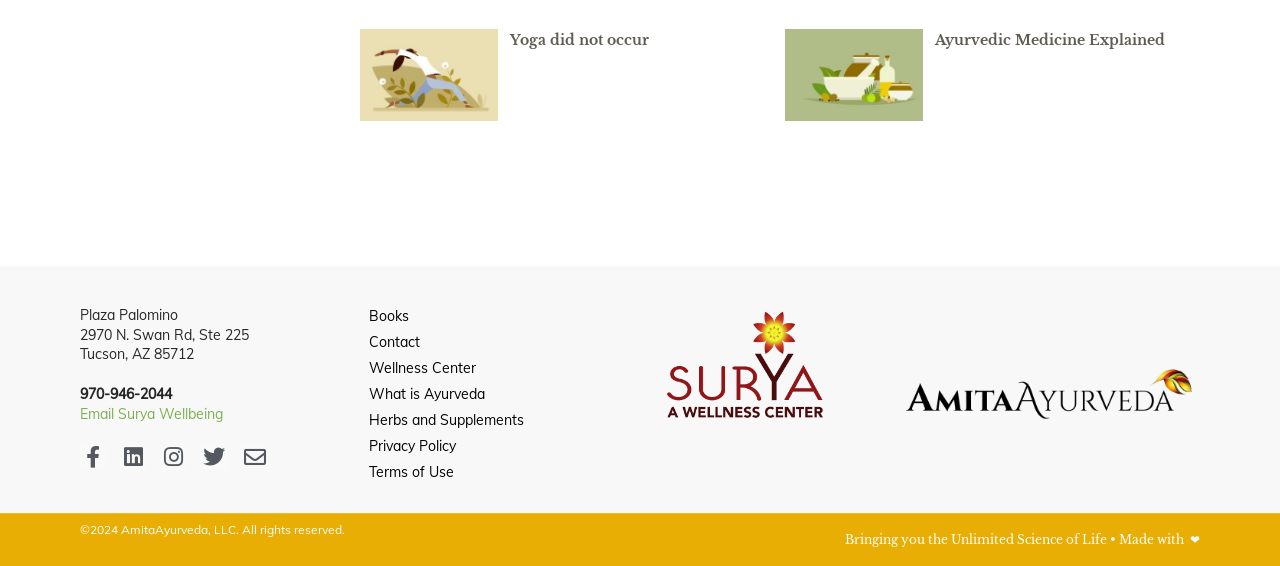Identify the bounding box coordinates of the section to be clicked to complete the task described by the following instruction: "Email Surya Wellbeing". The coordinates should be four float numbers between 0 and 1, formatted as [left, top, right, bottom].

[0.062, 0.715, 0.174, 0.746]